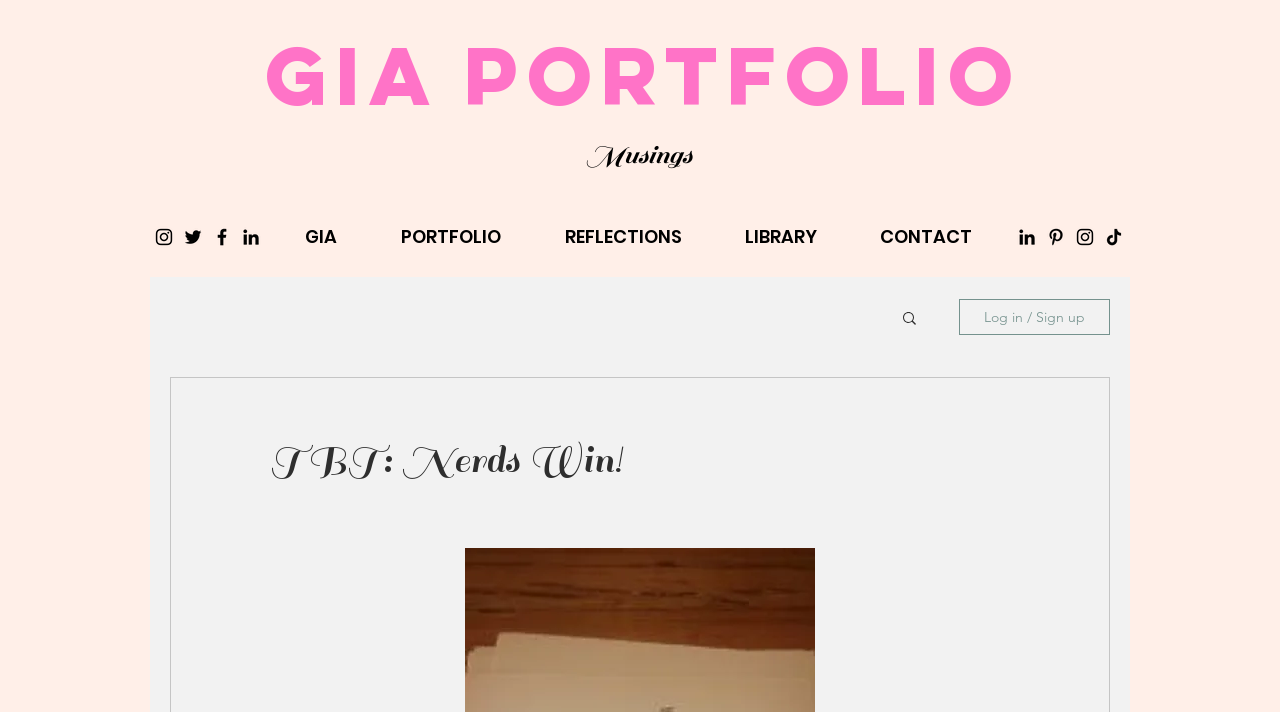Provide a short, one-word or phrase answer to the question below:
What is the purpose of the button at the top right?

Search